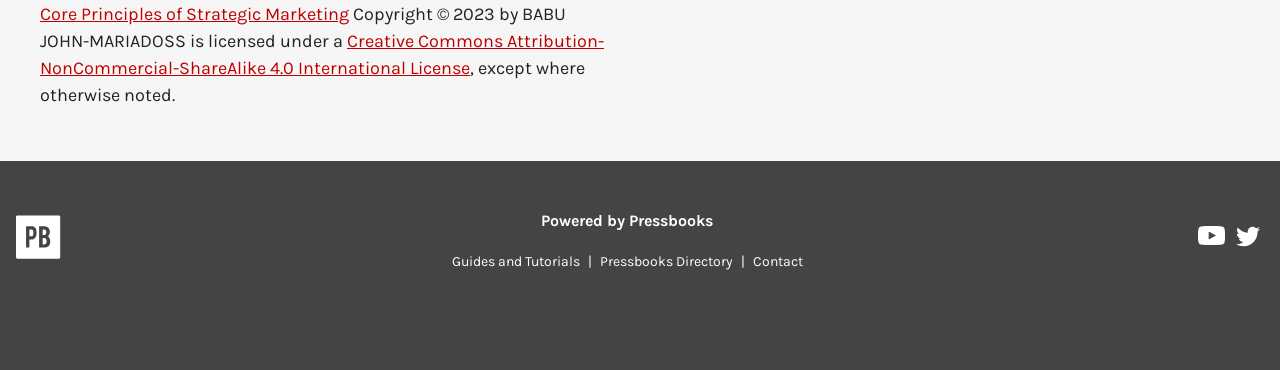Point out the bounding box coordinates of the section to click in order to follow this instruction: "Go to Pressbooks Directory".

[0.462, 0.683, 0.579, 0.729]